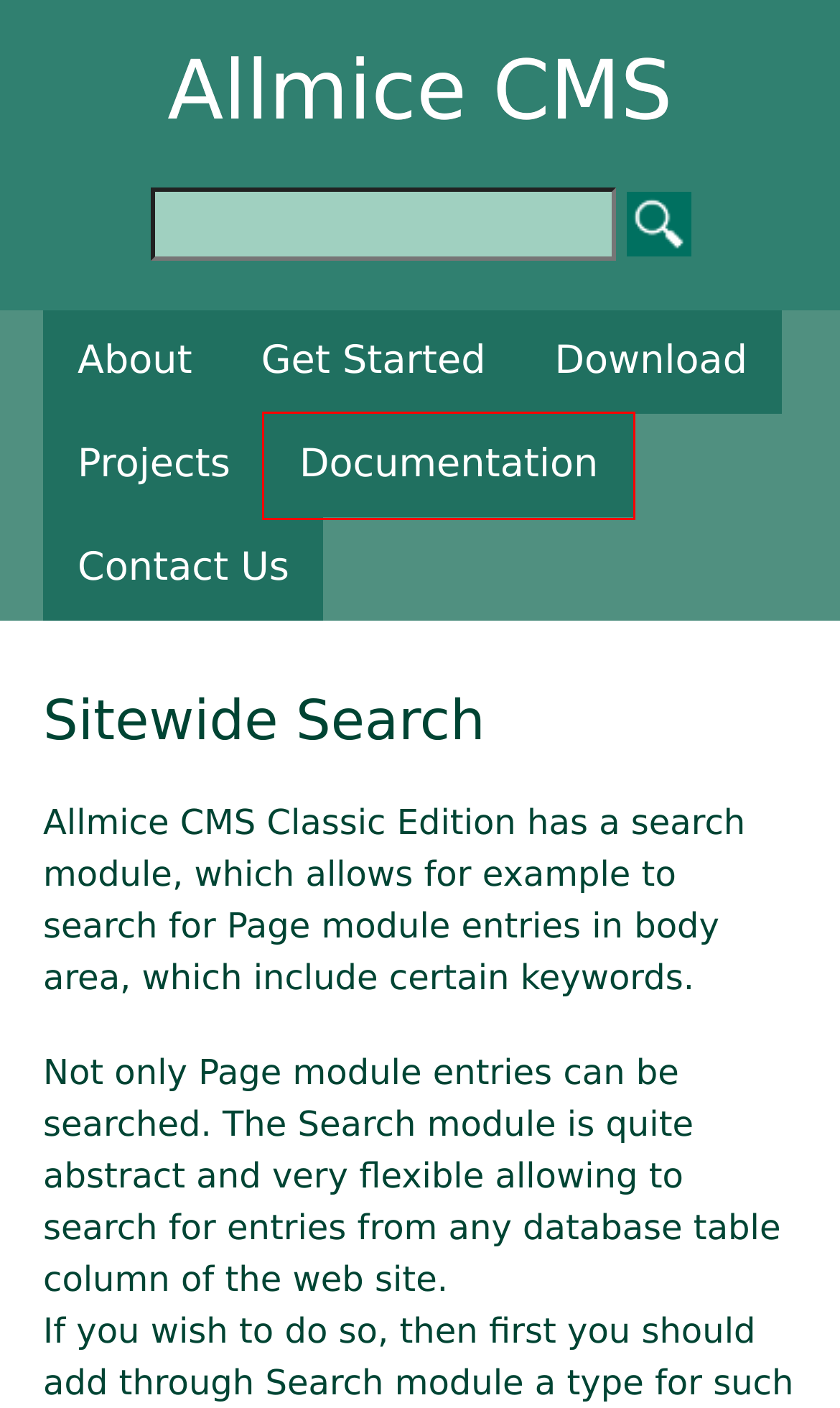You are given a screenshot of a webpage with a red bounding box around an element. Choose the most fitting webpage description for the page that appears after clicking the element within the red bounding box. Here are the candidates:
A. User - Contact form | Allmice CMS
B. About Allmice CMS | Allmice CMS
C. Get started tutorials | Allmice CMS
D. Projects | Allmice CMS
E. Allmice CMS documentation | Allmice CMS
F. Download Allmice CMS | Allmice CMS
G. About us | Allmice CMS
H. Allmice CMS

E